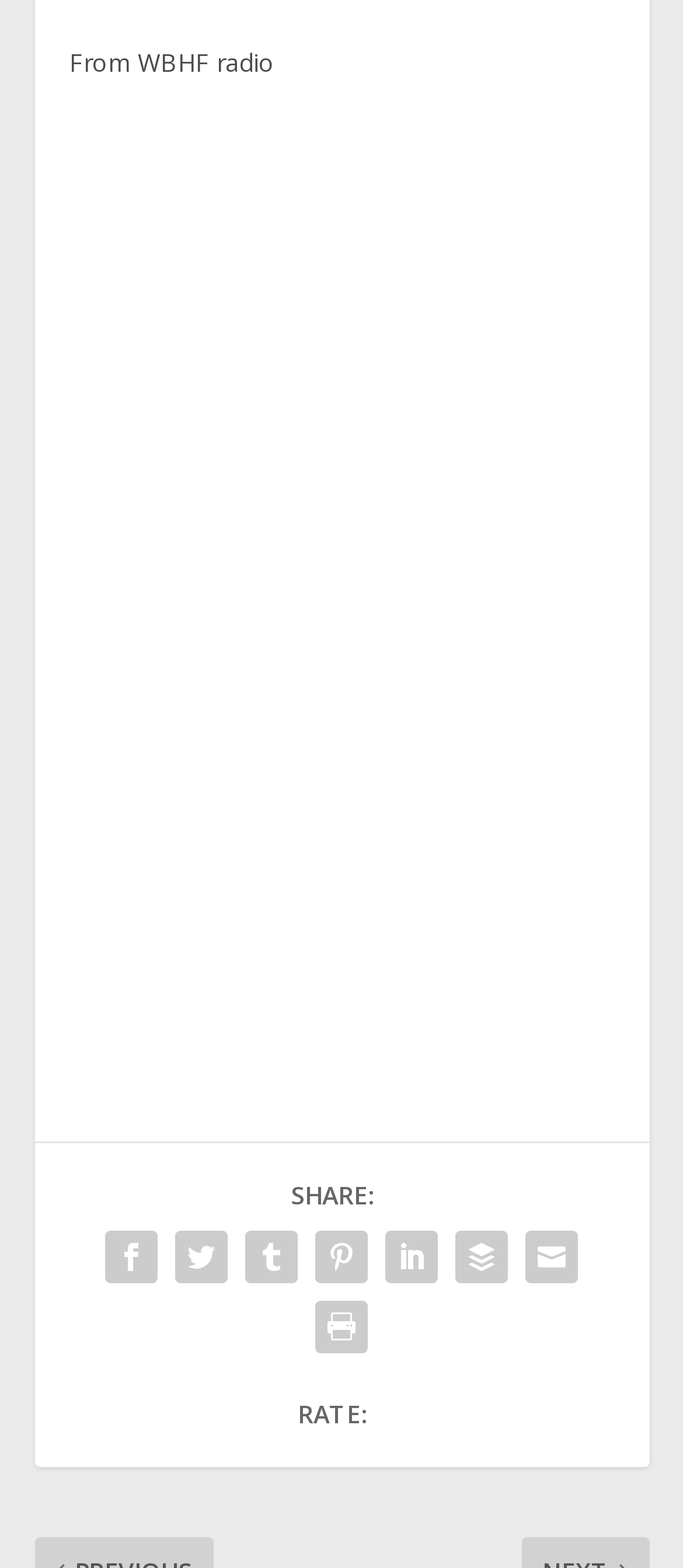Identify the bounding box coordinates necessary to click and complete the given instruction: "Visit the 'armuchee pharmacy delivery' page".

[0.101, 0.144, 0.899, 0.165]